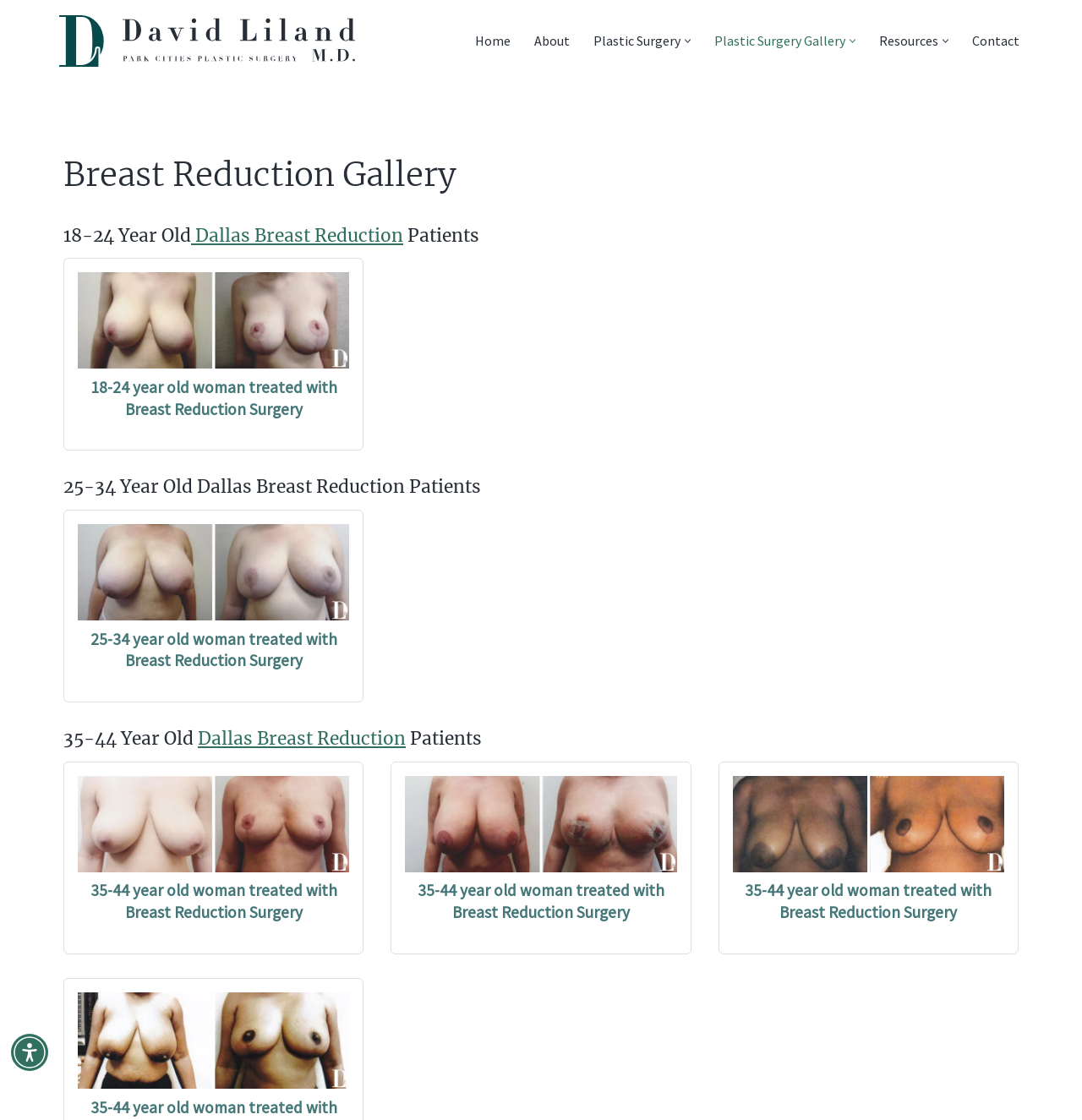What is the name of the doctor featured on this website?
Can you give a detailed and elaborate answer to the question?

The doctor's name can be found in the logo at the top left of the webpage, which is an image with the text 'Dr. David Liland'.